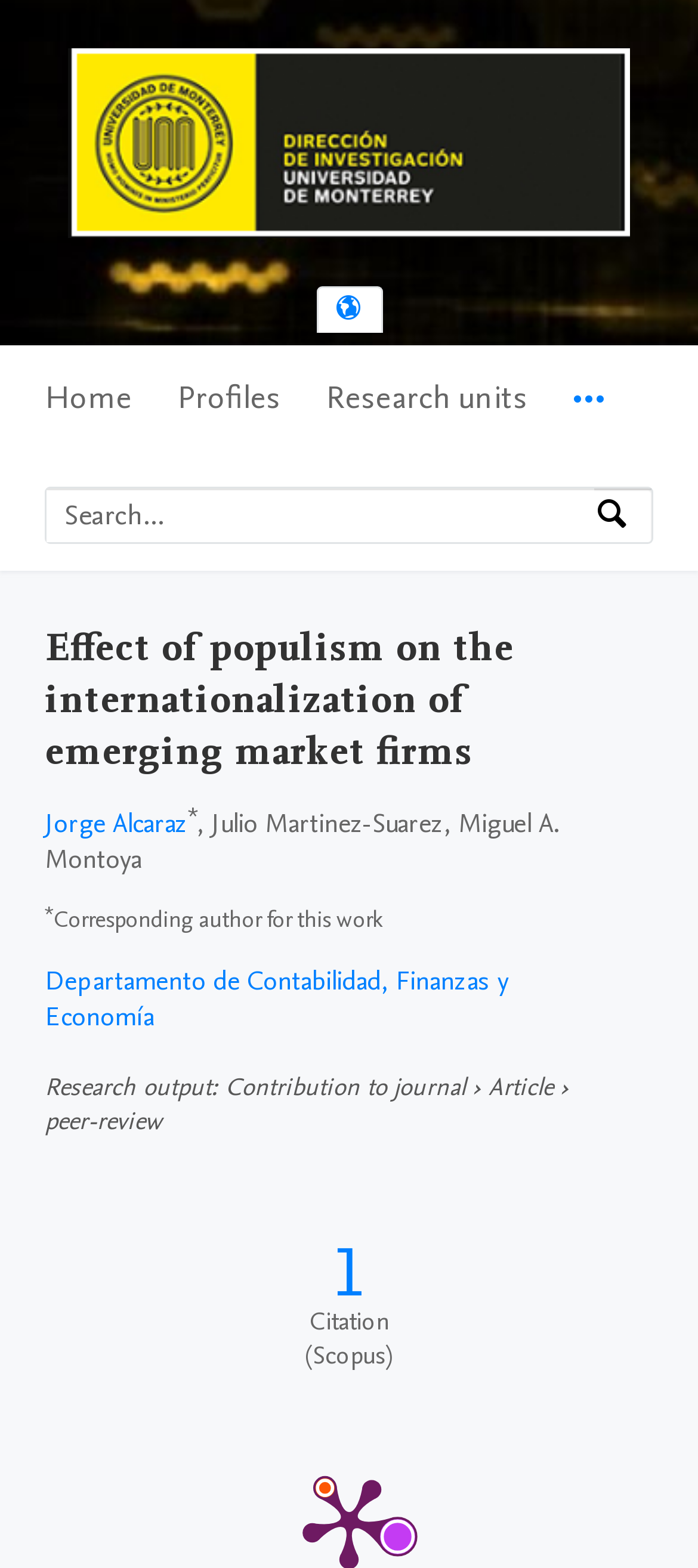Please determine the main heading text of this webpage.

Effect of populism on the internationalization of emerging market firms